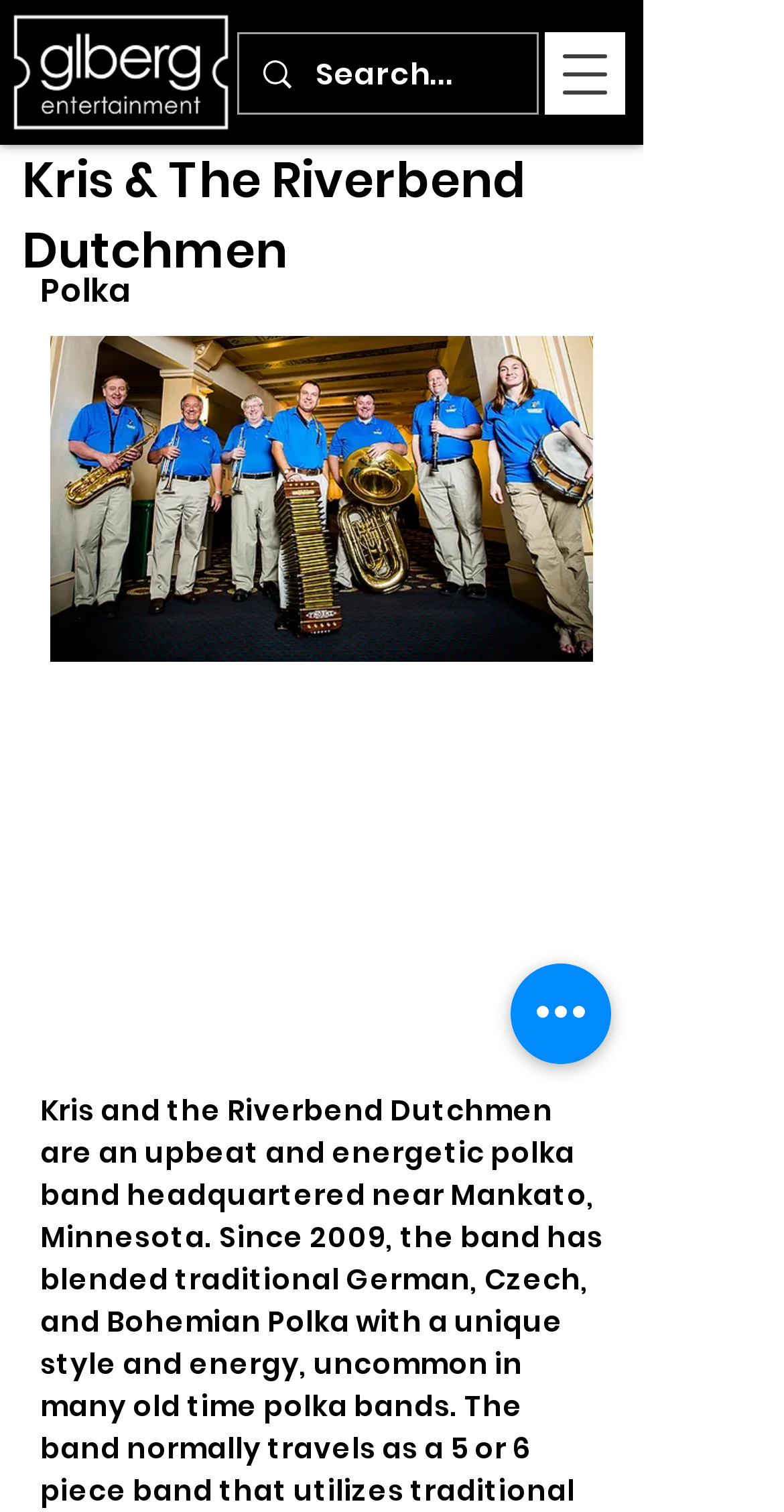What is the purpose of the button at the top right?
Give a one-word or short phrase answer based on the image.

Open navigation menu